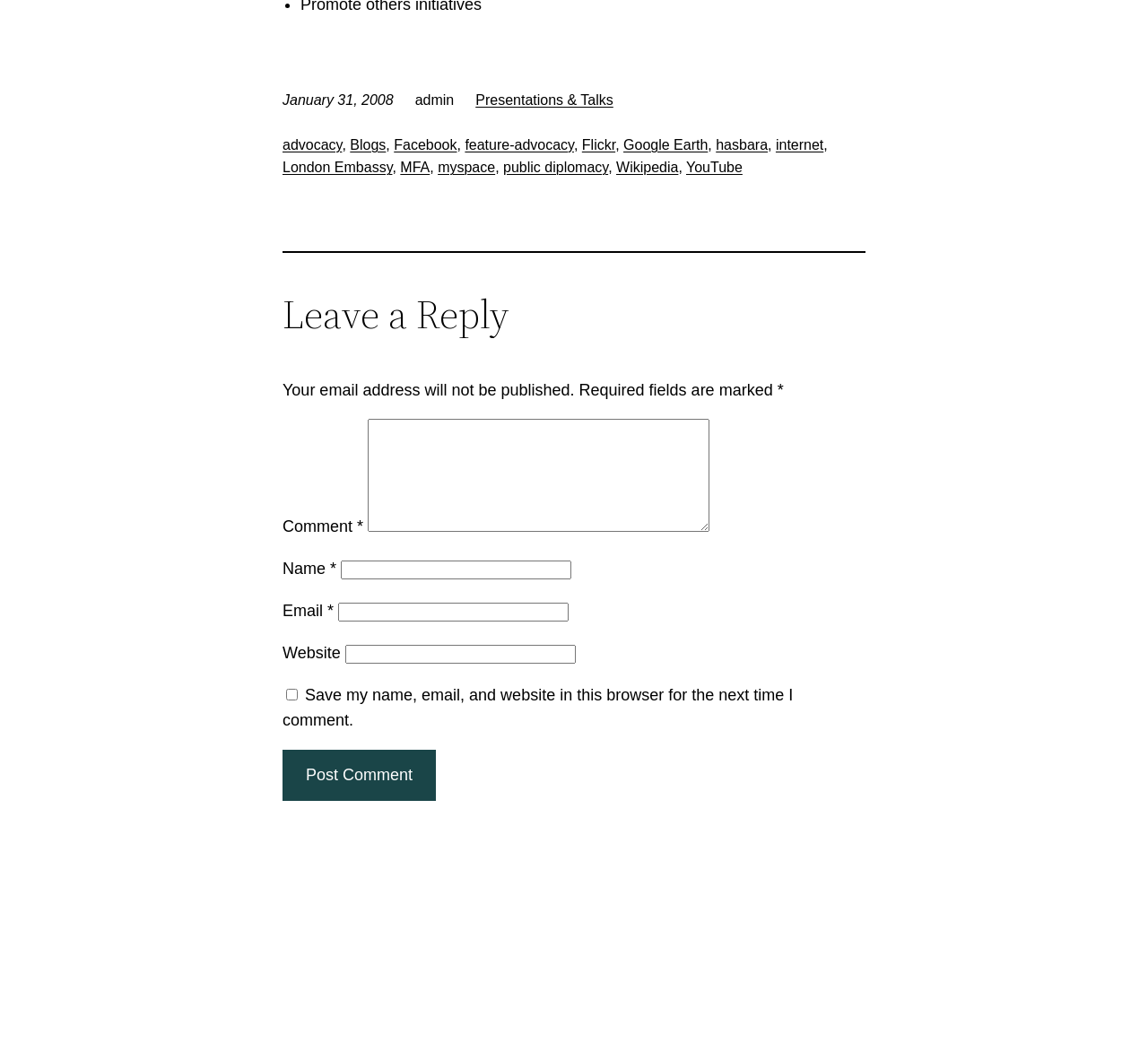Examine the image carefully and respond to the question with a detailed answer: 
What is the button at the bottom for?

The button 'Post Comment' is used to submit the comment and other information entered in the textboxes, which can be inferred from its position and the surrounding elements.